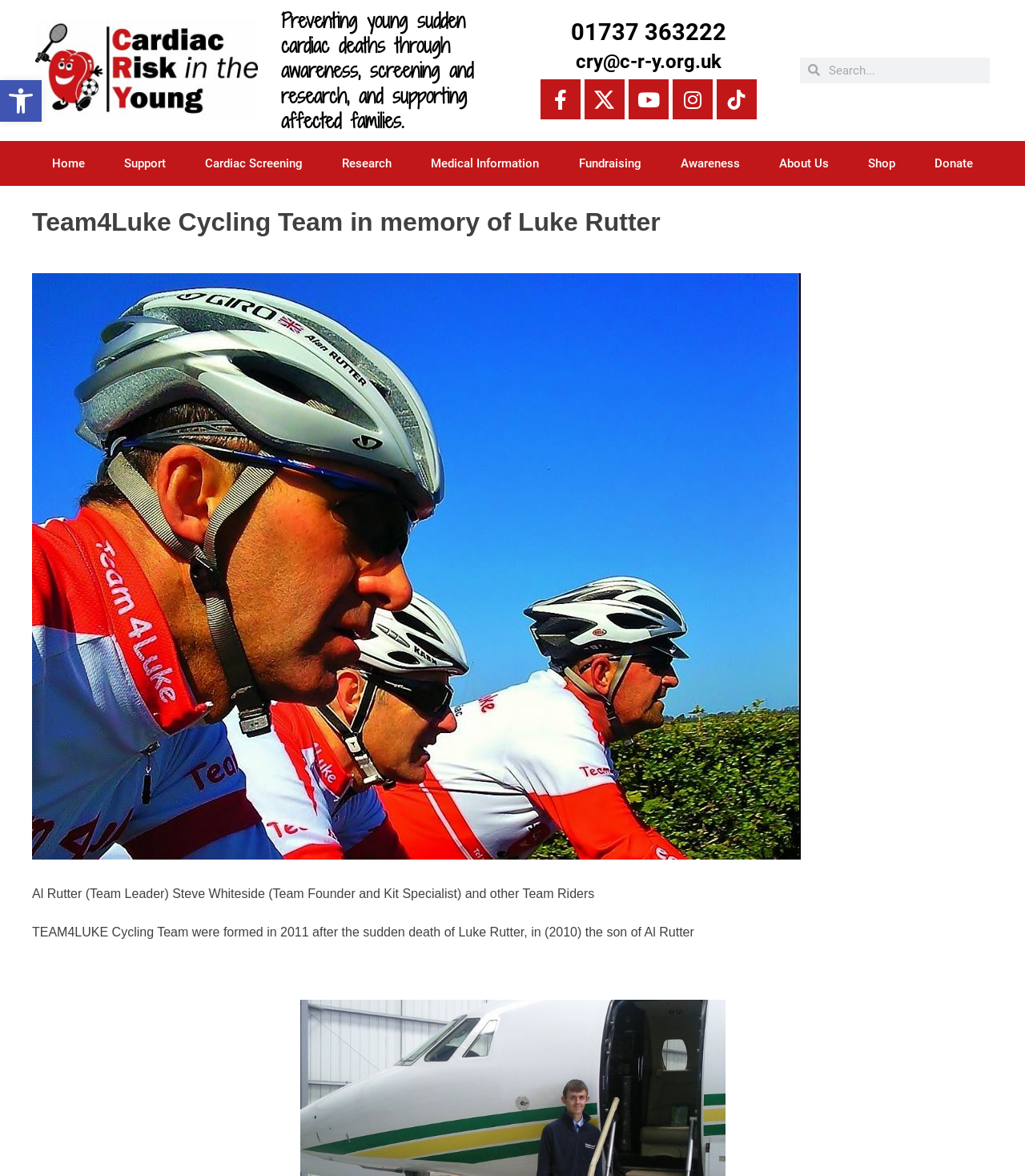What is the name of the person in memory of whom the TEAM4LUKE Cycling Team was formed?
Answer the question based on the image using a single word or a brief phrase.

Luke Rutter